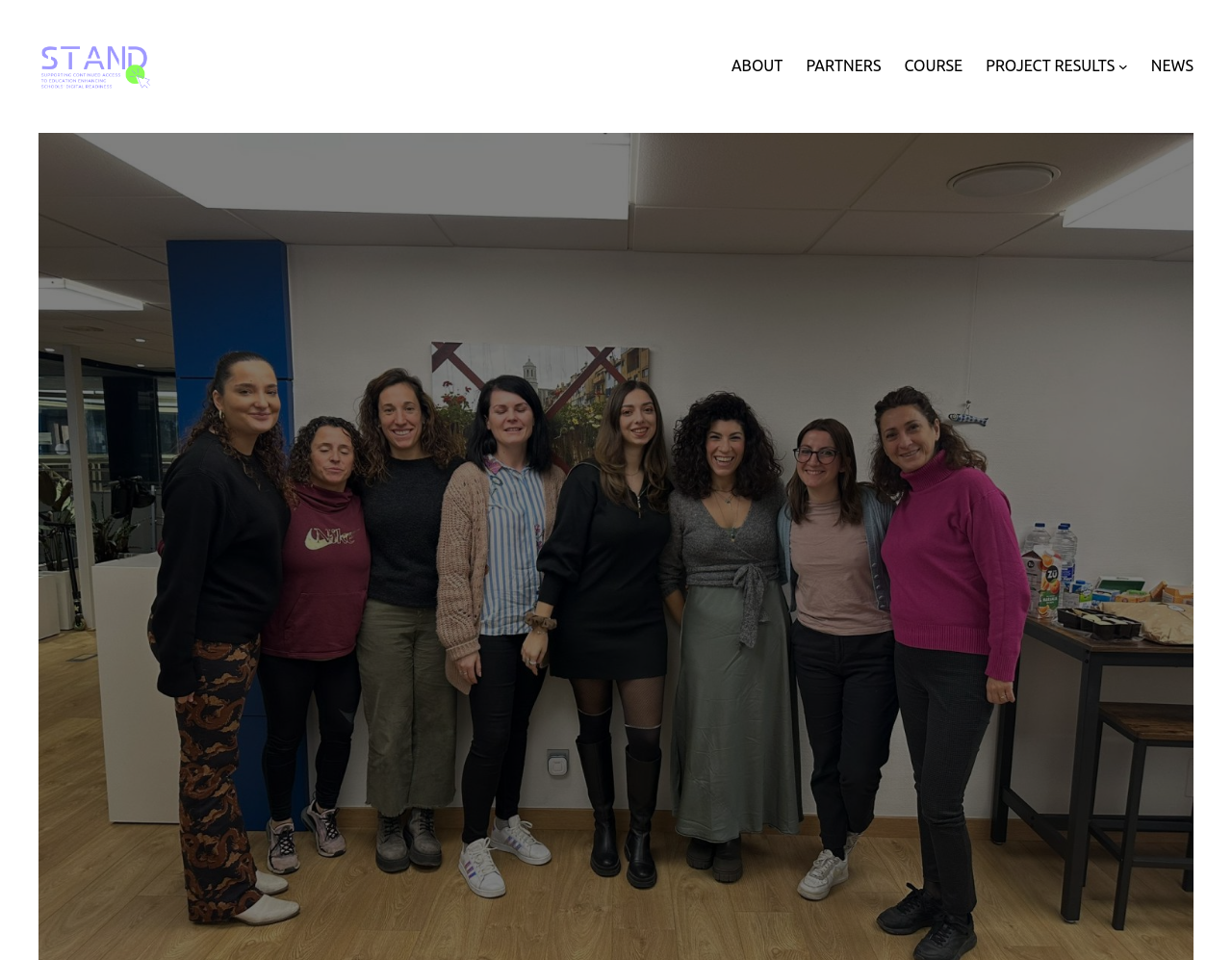Answer the following inquiry with a single word or phrase:
Is the 'PROJECT RESULTS' submenu expanded?

No